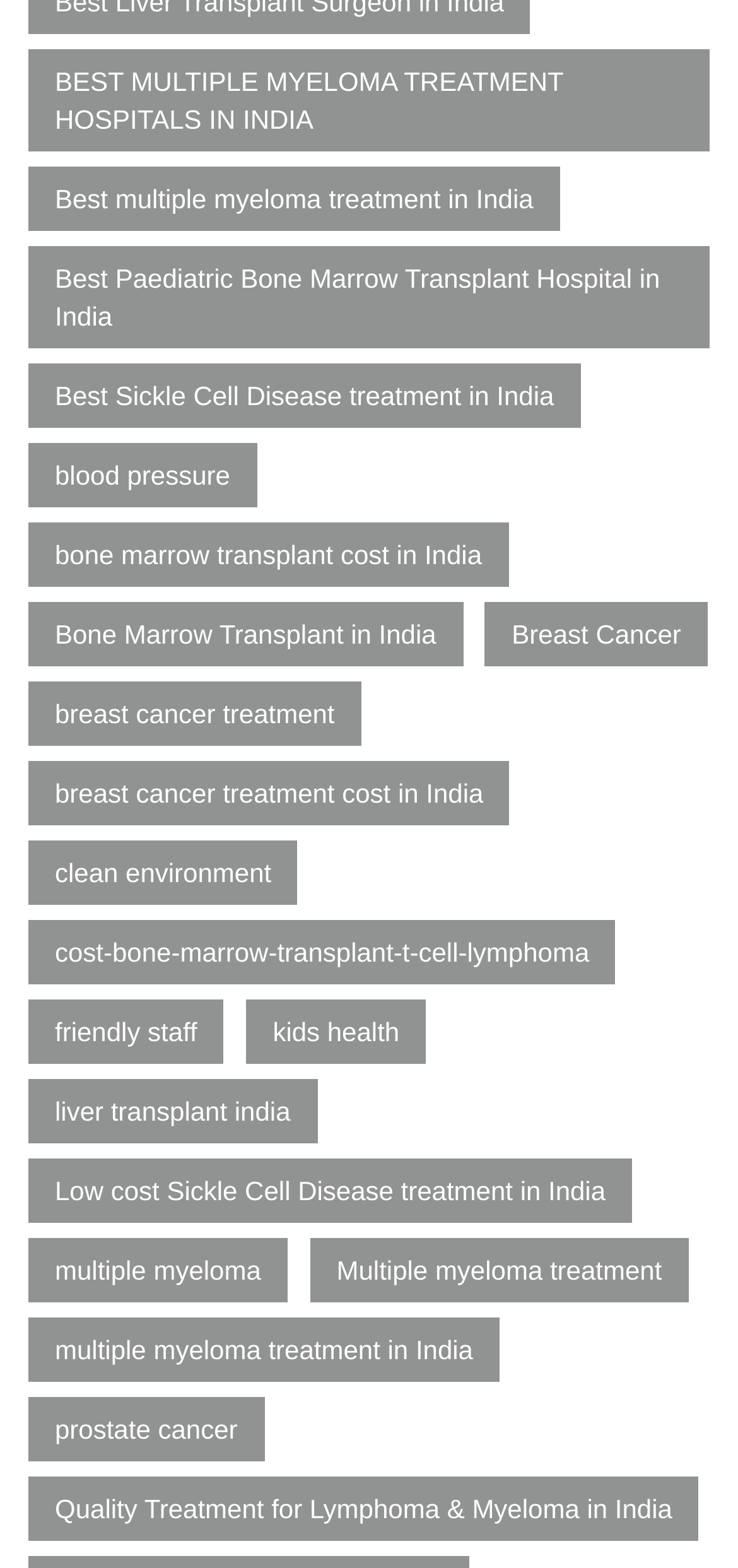Given the description "friendly staff", provide the bounding box coordinates of the corresponding UI element.

[0.038, 0.638, 0.303, 0.679]